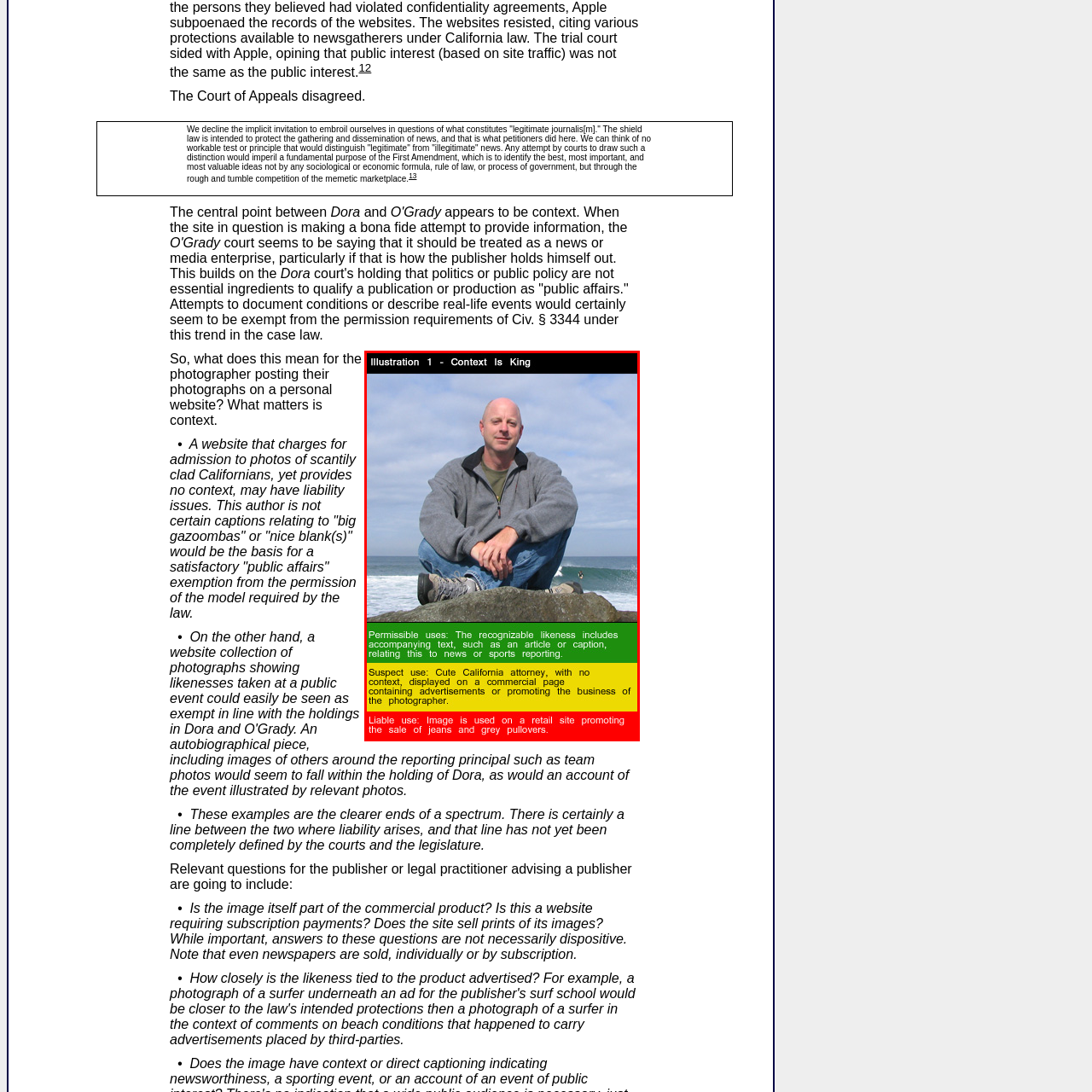Provide a thorough description of the scene depicted within the red bounding box.

The image illustrates the concept of context in the use of recognizable likenesses in various scenarios, highlighting the legal implications surrounding such imagery. It features a man sitting on a rock by the seaside, dressed casually in a gray sweater and jeans, exuding a relaxed demeanor. The backdrop shows a serene ocean view, emphasizing the casual, personal nature of the scene.

The caption is divided into three color-coded sections: 

1. **Green (Permissible uses)**: This section describes that a recognizable likeness can be used when it is accompanied by relevant text, such as in journalism or sports reporting, suggesting that context is key to lawful use.
  
2. **Yellow (Suspect use)**: This middle section presents a cautionary example involving a "Cute California attorney" whose likeness is featured without any context on a commercial page. This indicates potential issues if the imagery does not relate to a legitimate information source.

3. **Red (Liable use)**: The final section warns that using the image in advertisements, such as on a site selling jeans and pullovers, could lead to legal liability, underscoring the importance of context in the application of personal likenesses.

Overall, the illustration serves as a visual guide to understanding how context influences the legal considerations around the use of personal images in various media.